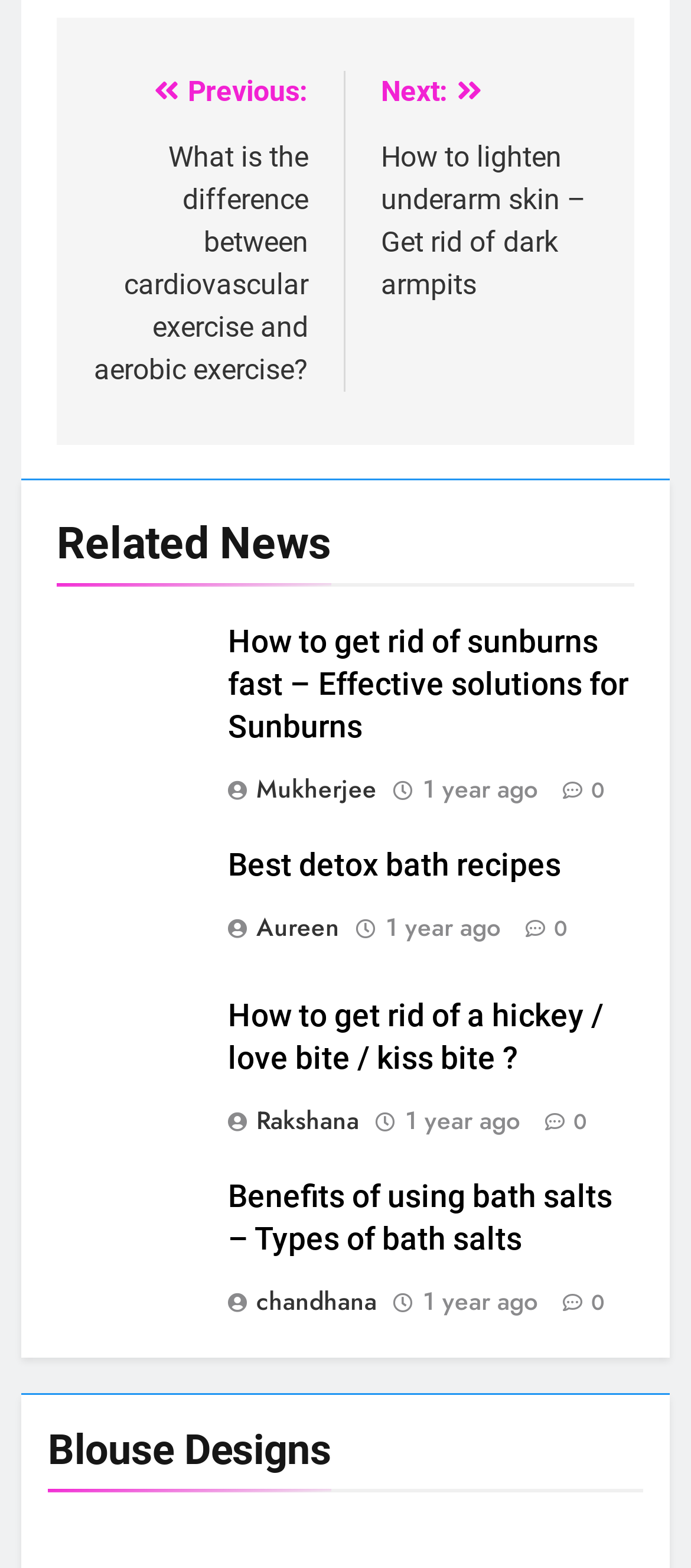Could you highlight the region that needs to be clicked to execute the instruction: "Click on 'Best detox bath recipes' link"?

[0.329, 0.54, 0.812, 0.563]